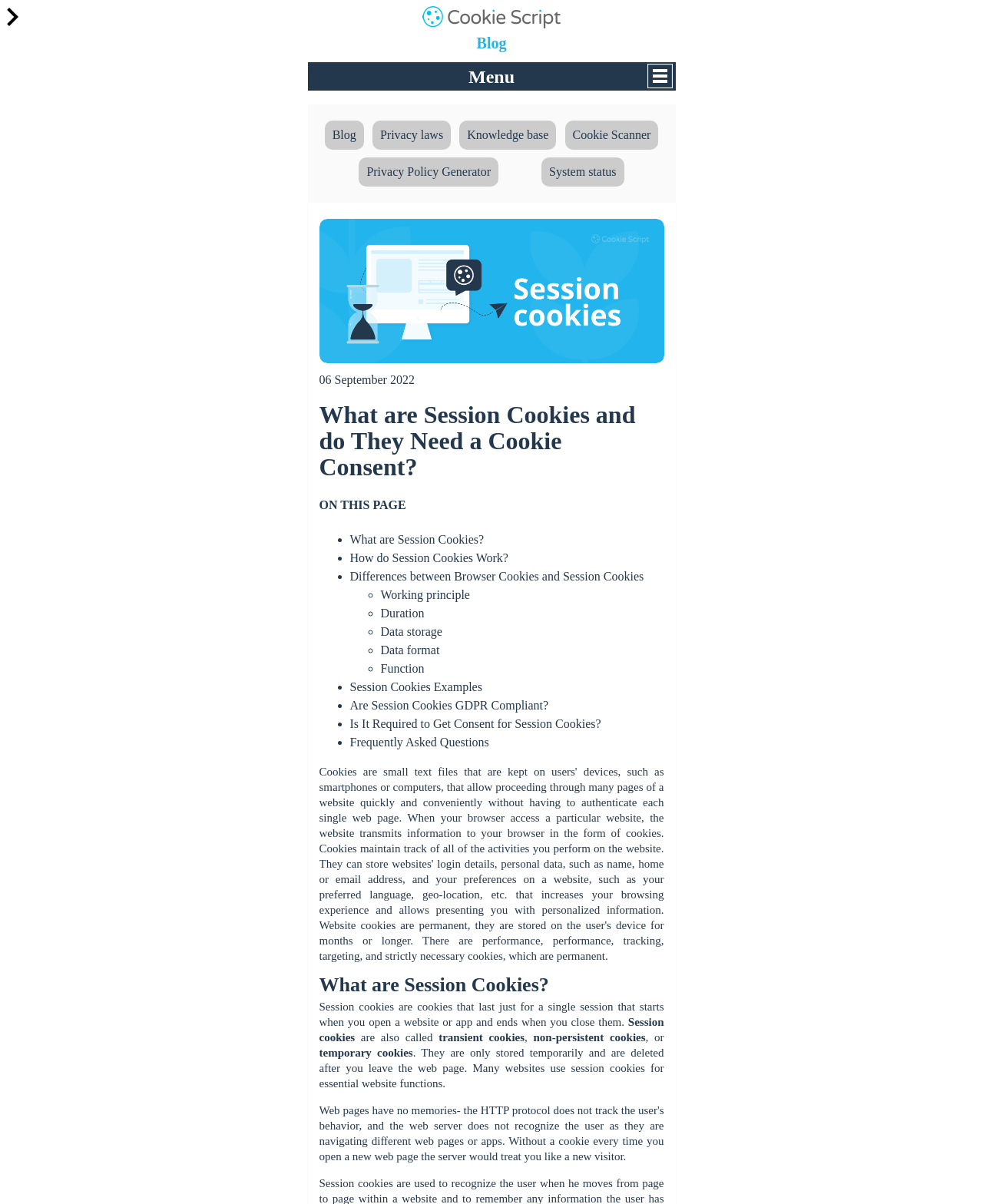Locate the bounding box coordinates of the clickable area needed to fulfill the instruction: "Click the 'Cookies' link".

[0.325, 0.7, 0.363, 0.71]